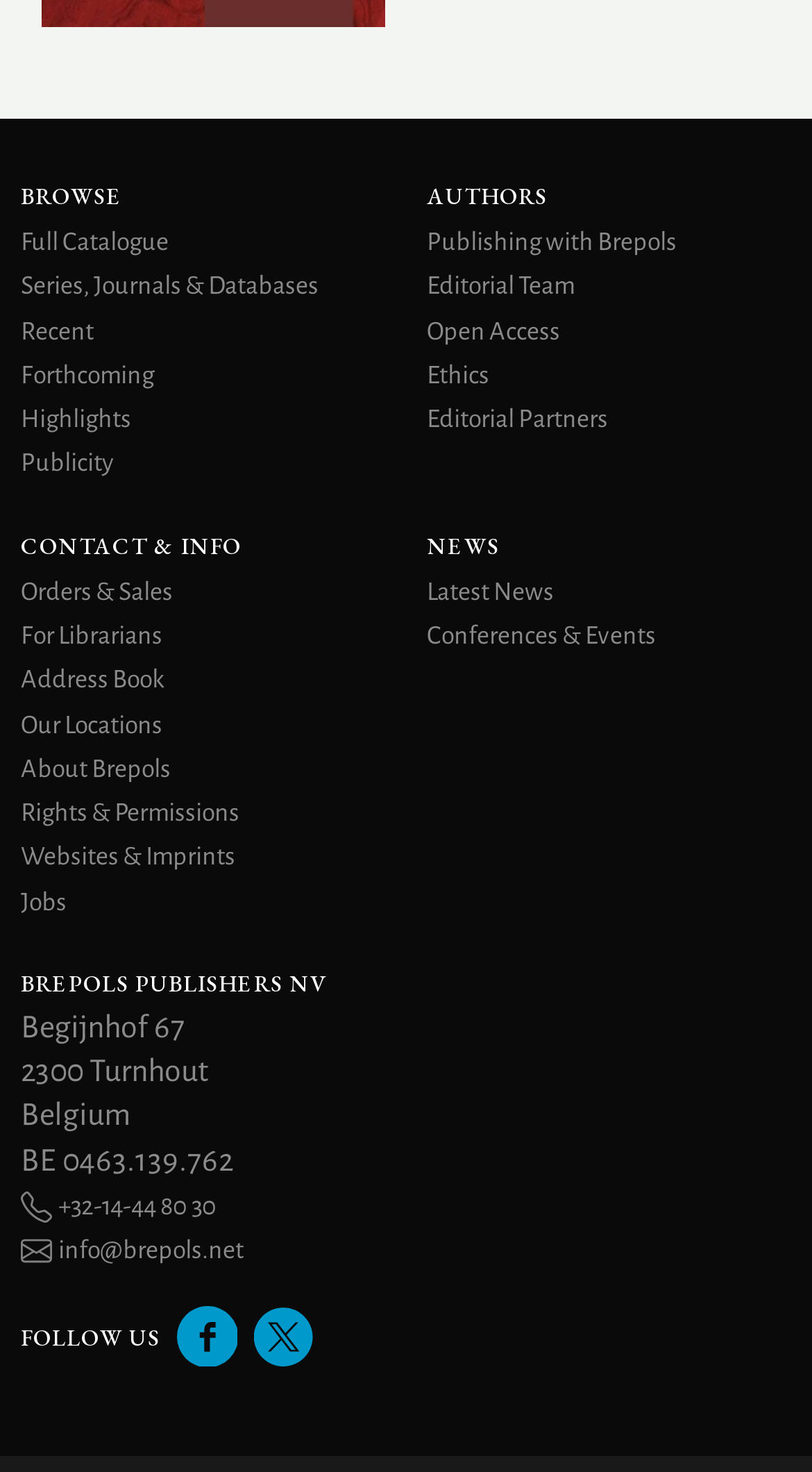Please identify the bounding box coordinates of the clickable region that I should interact with to perform the following instruction: "Browse the full catalogue". The coordinates should be expressed as four float numbers between 0 and 1, i.e., [left, top, right, bottom].

[0.026, 0.156, 0.208, 0.174]